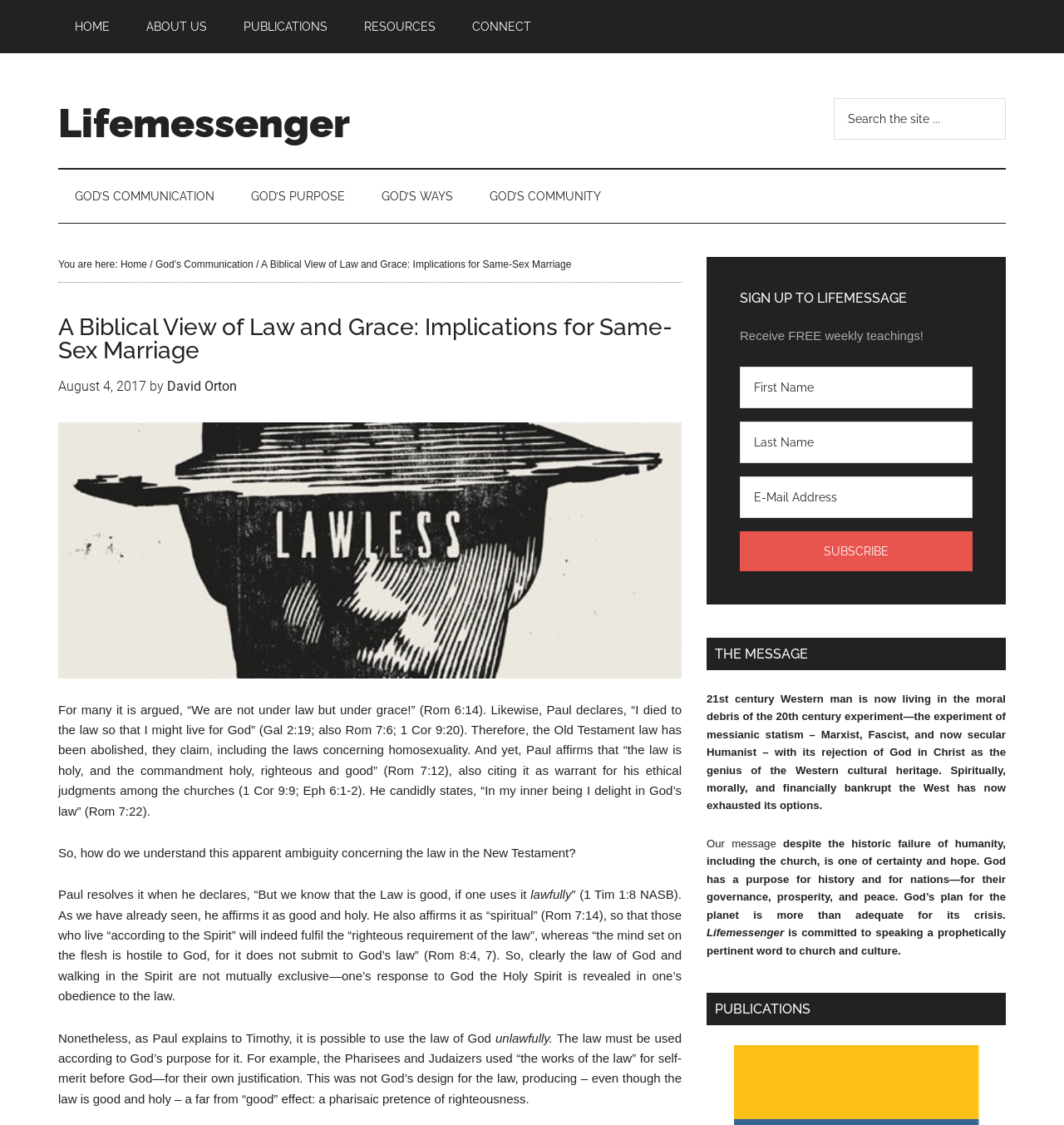Determine the bounding box for the UI element described here: "God’s Community".

[0.445, 0.151, 0.58, 0.198]